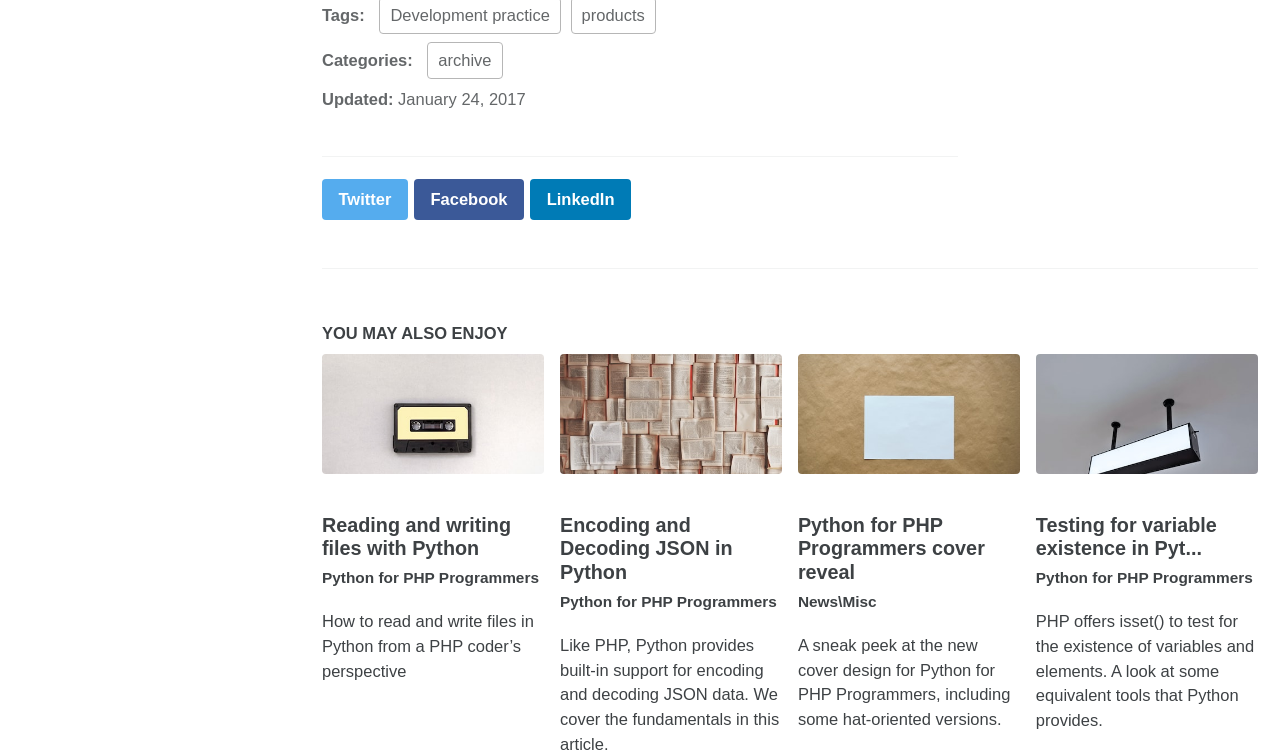How many articles are present on the webpage?
Using the picture, provide a one-word or short phrase answer.

3